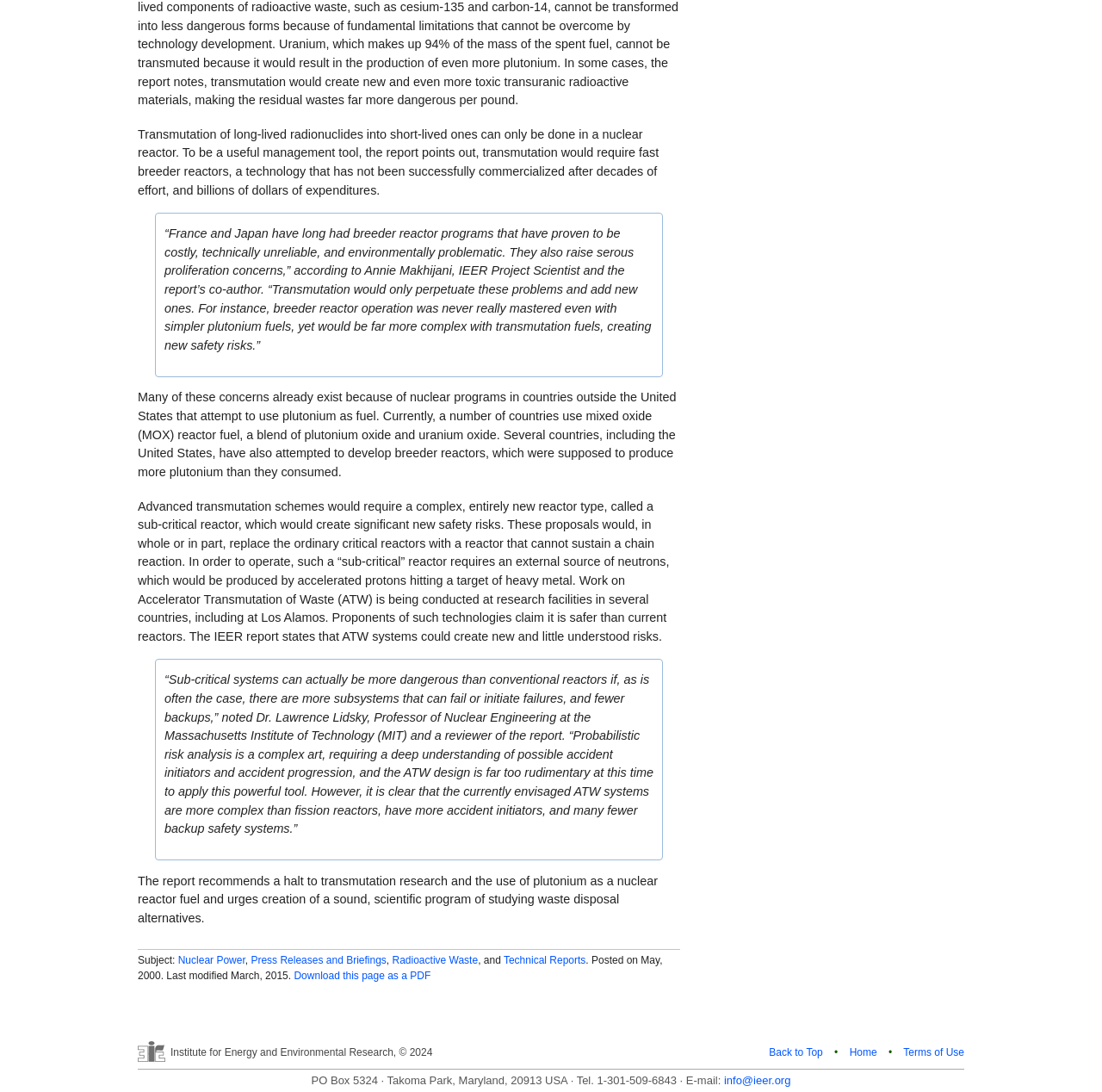What is the purpose of the report mentioned on this webpage?
Kindly give a detailed and elaborate answer to the question.

The webpage mentions a report that evaluates the transmutation of long-lived radionuclides into short-lived ones, and discusses the potential risks and challenges associated with this process, suggesting that the purpose of the report is to assess the feasibility and safety of this approach.